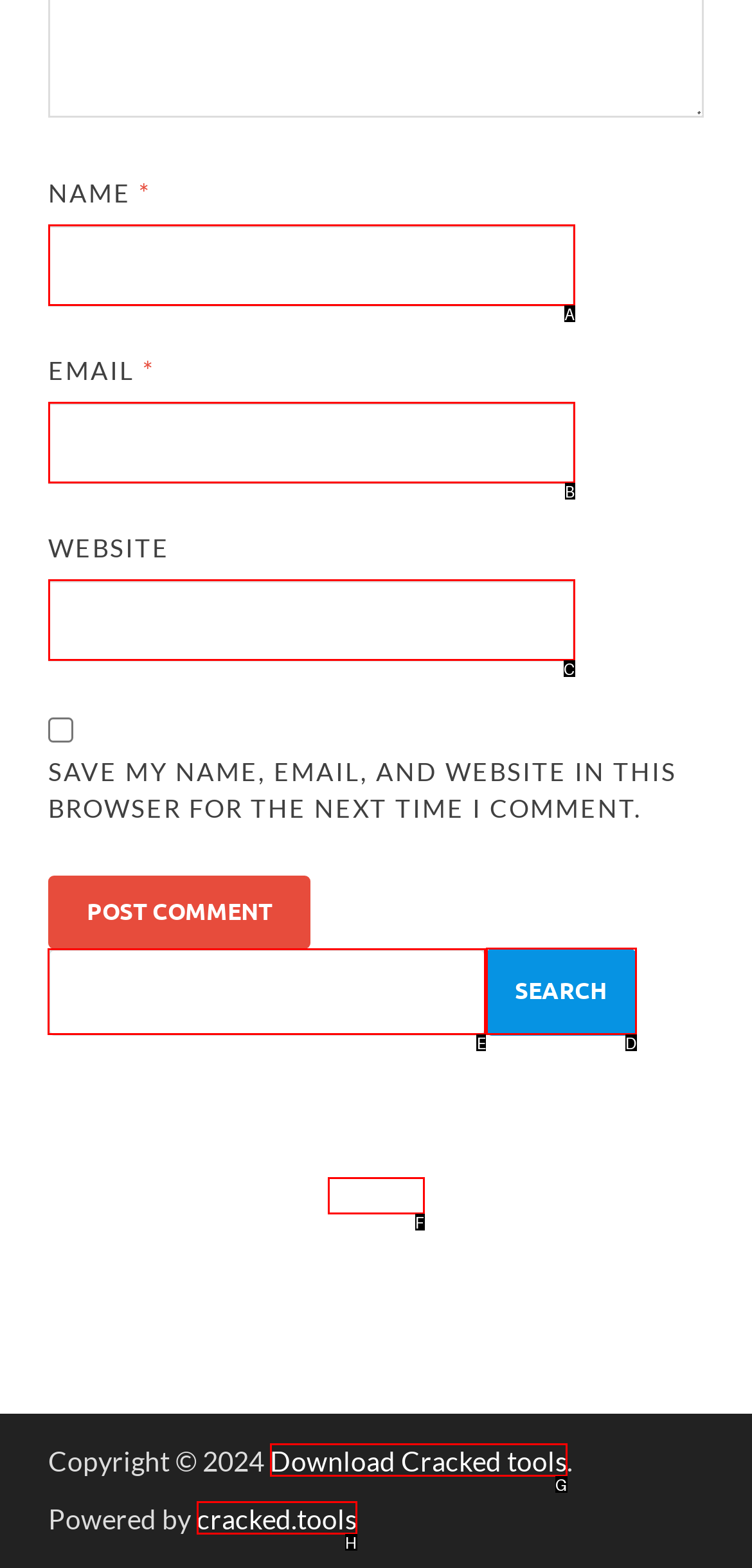Which UI element's letter should be clicked to achieve the task: Search for something
Provide the letter of the correct choice directly.

E